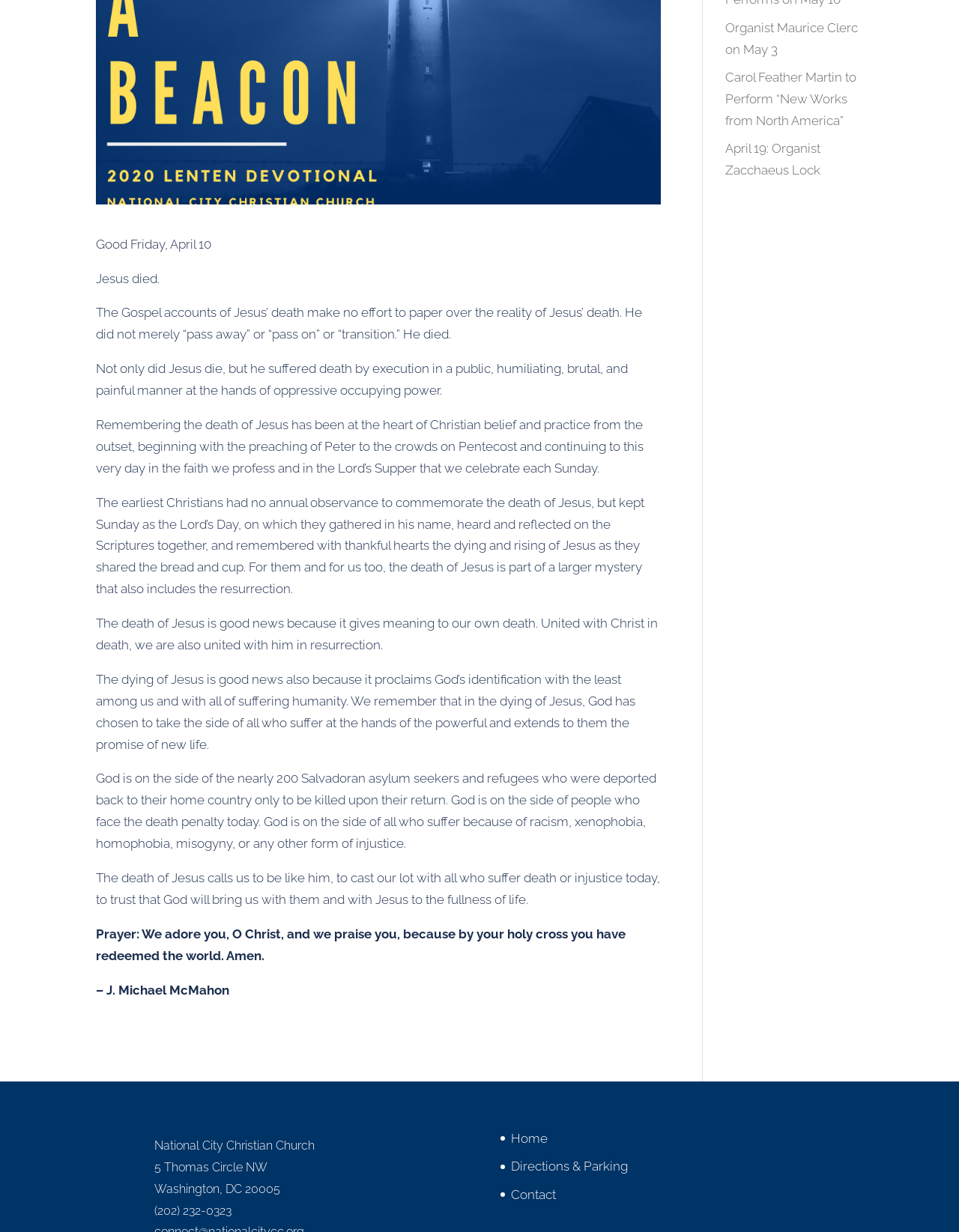Please provide the bounding box coordinates for the UI element as described: "April 19: Organist Zacchaeus Lock". The coordinates must be four floats between 0 and 1, represented as [left, top, right, bottom].

[0.756, 0.114, 0.856, 0.144]